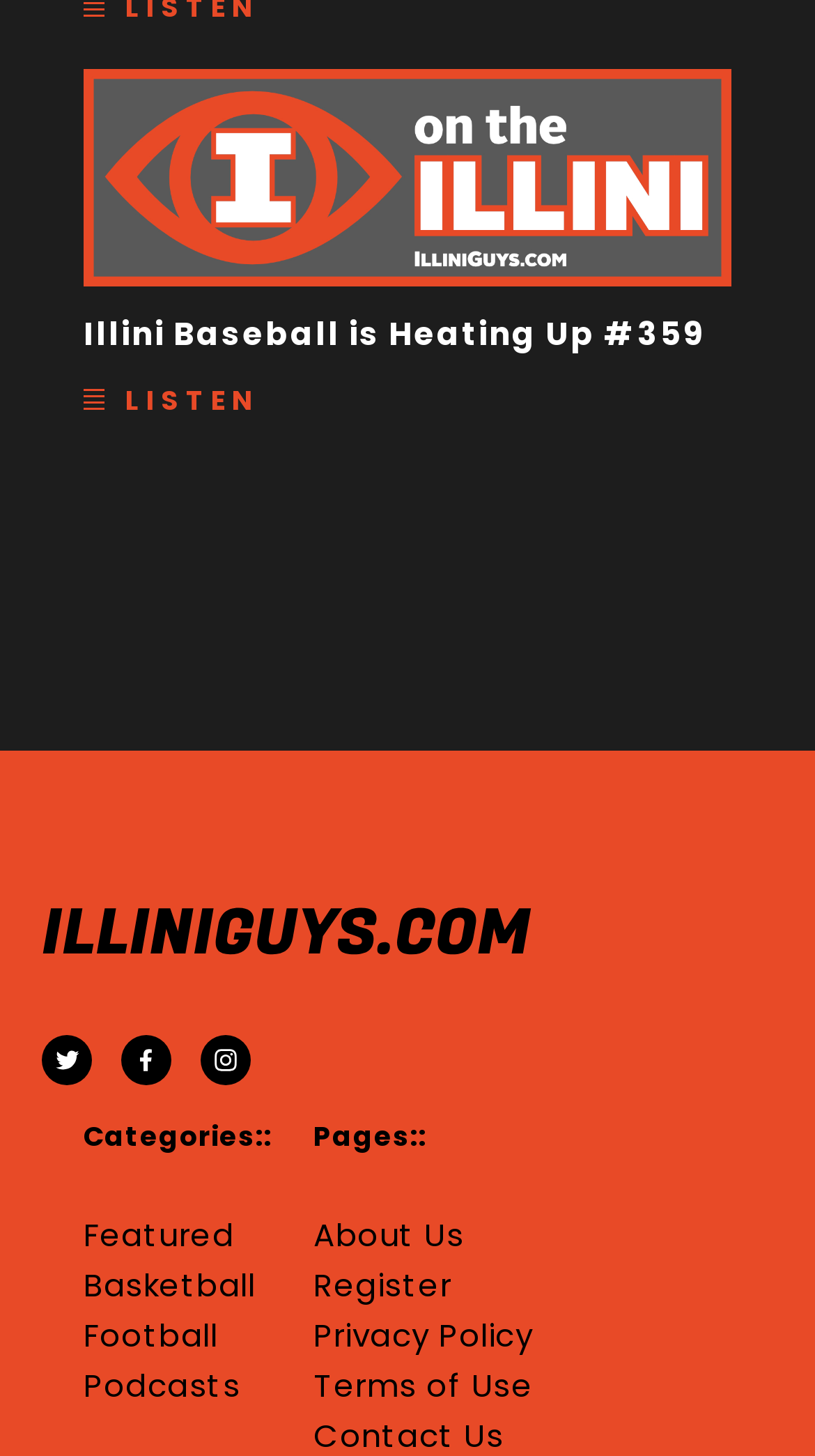What is the image at the top of the webpage?
Please provide a comprehensive answer based on the details in the screenshot.

I determined that there is an image at the top of the webpage by looking at the image element with the bounding box coordinates [0.103, 0.048, 0.897, 0.196], which indicates its location at the top of the webpage.